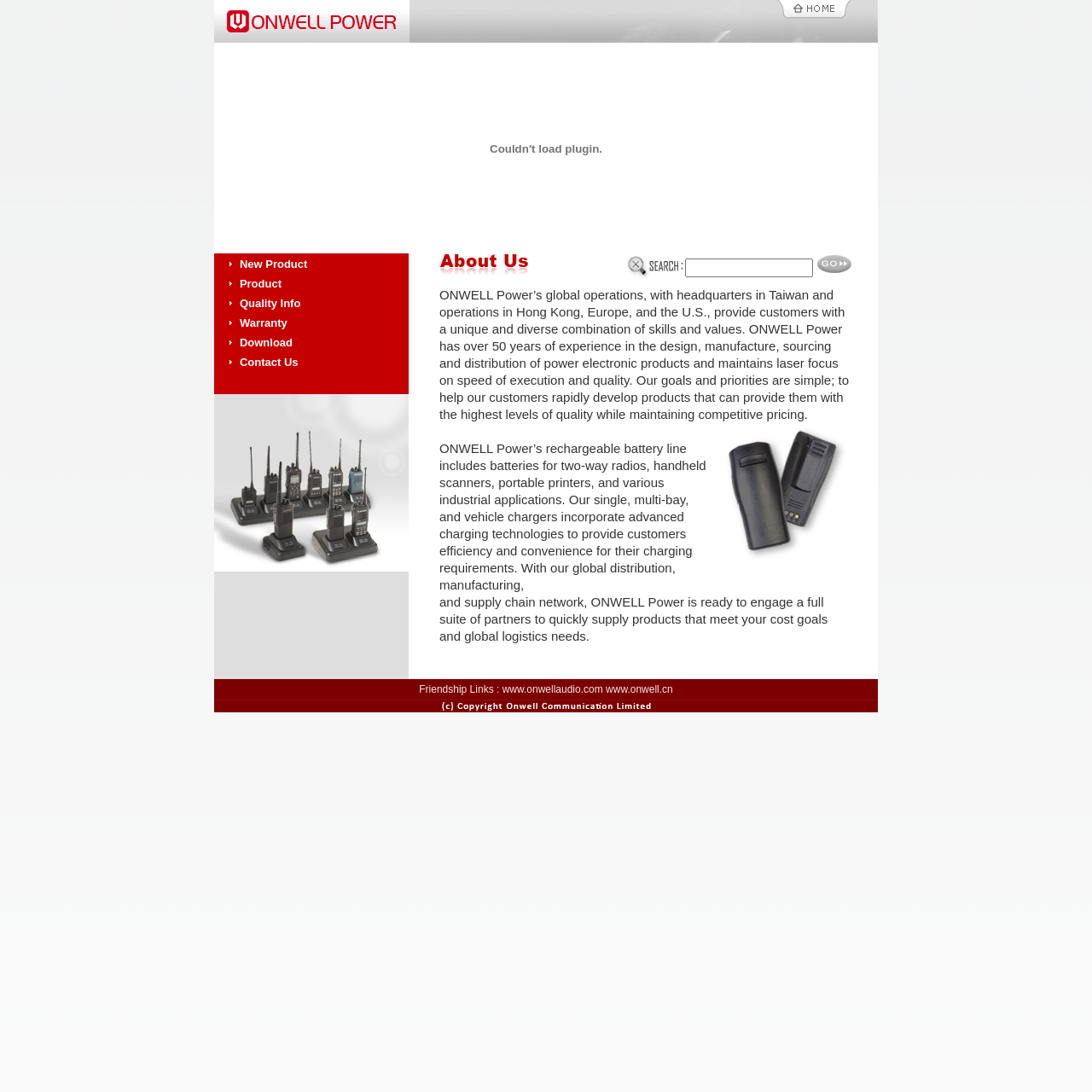Please specify the bounding box coordinates in the format (top-left x, top-left y, bottom-right x, bottom-right y), with values ranging from 0 to 1. Identify the bounding box for the UI component described as follows: Contact Us

[0.216, 0.323, 0.276, 0.341]